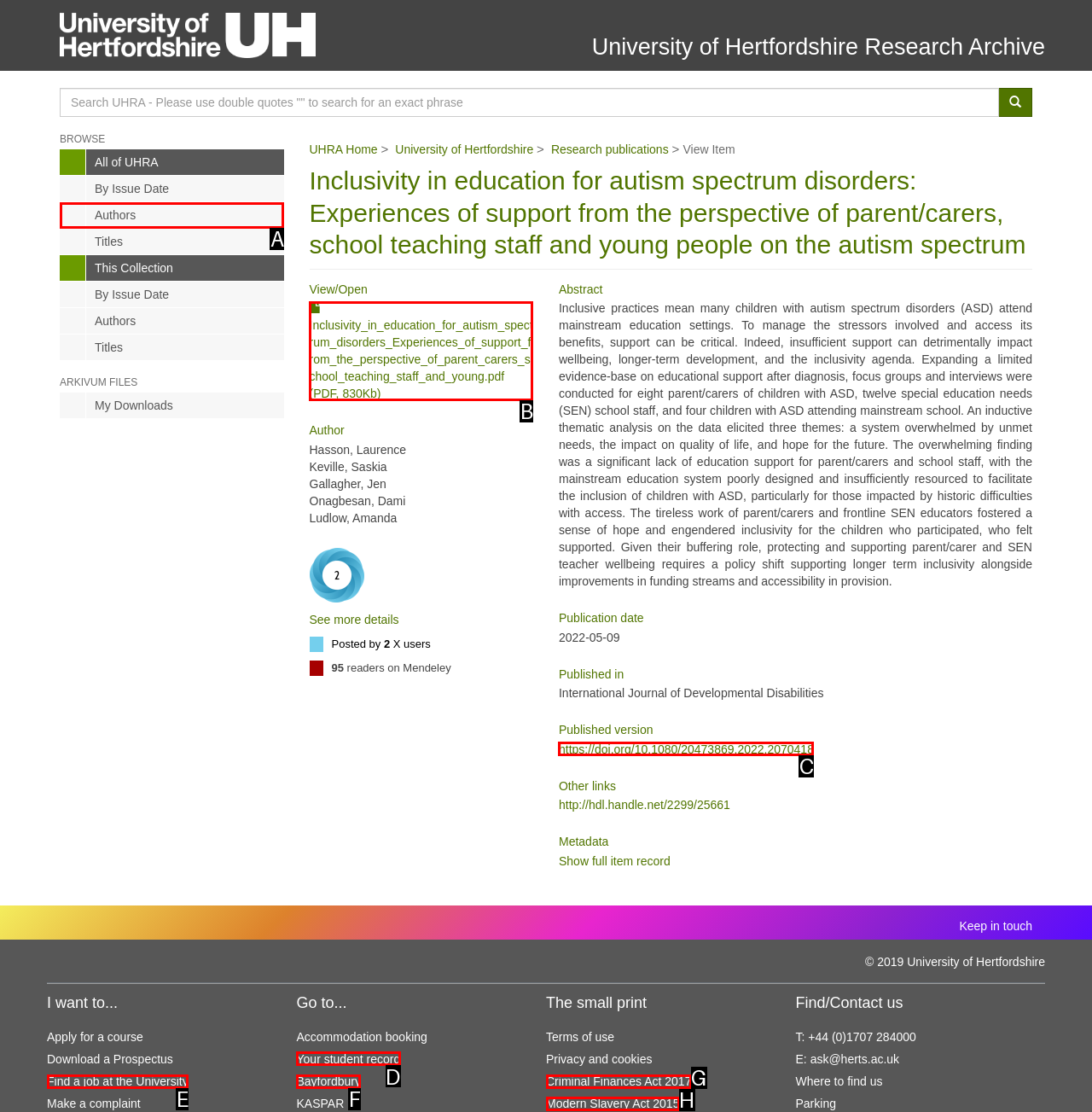Determine which option should be clicked to carry out this task: Download the PDF
State the letter of the correct choice from the provided options.

B